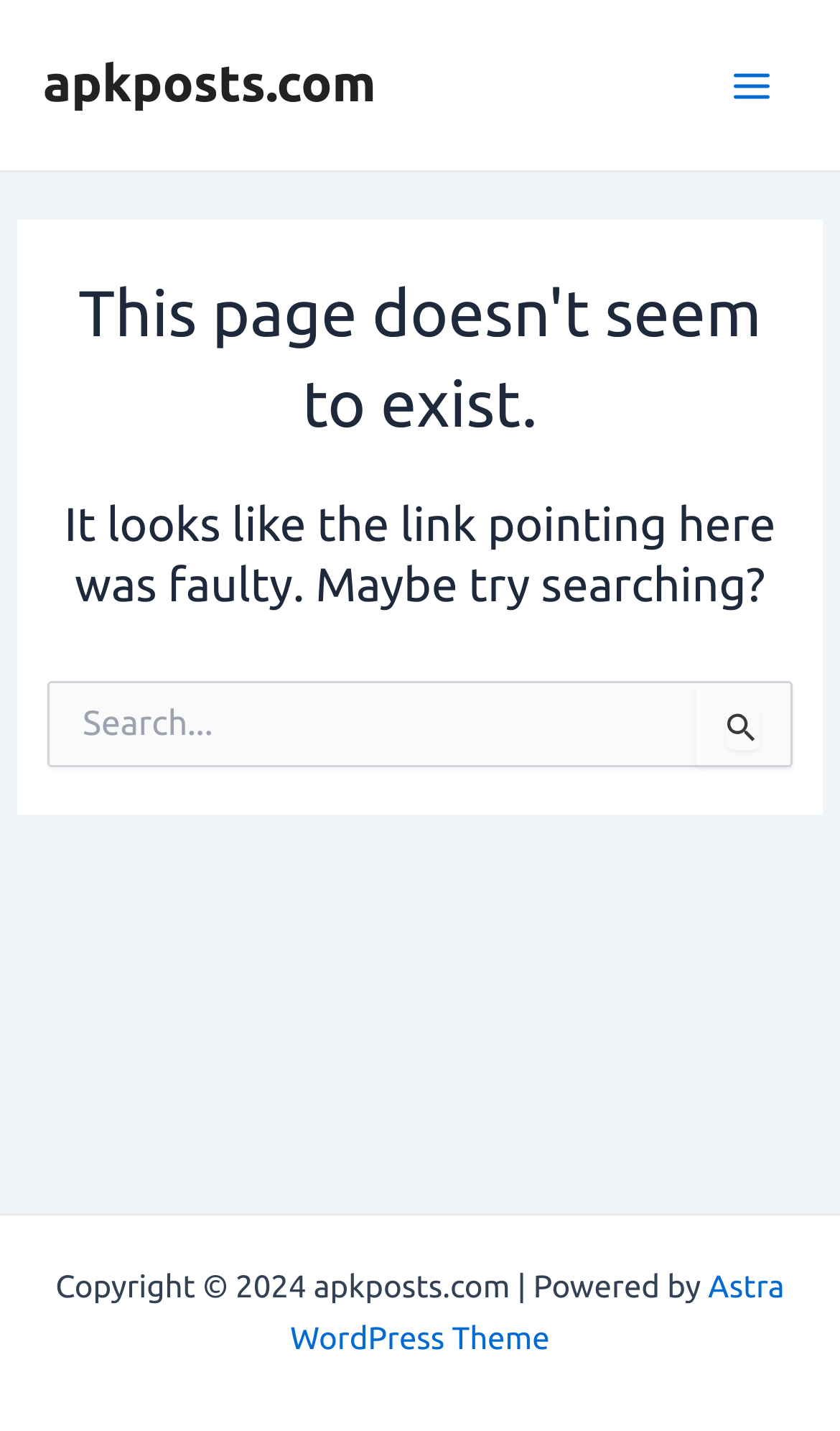Identify the bounding box coordinates of the HTML element based on this description: "Search".

[0.865, 0.494, 0.904, 0.524]